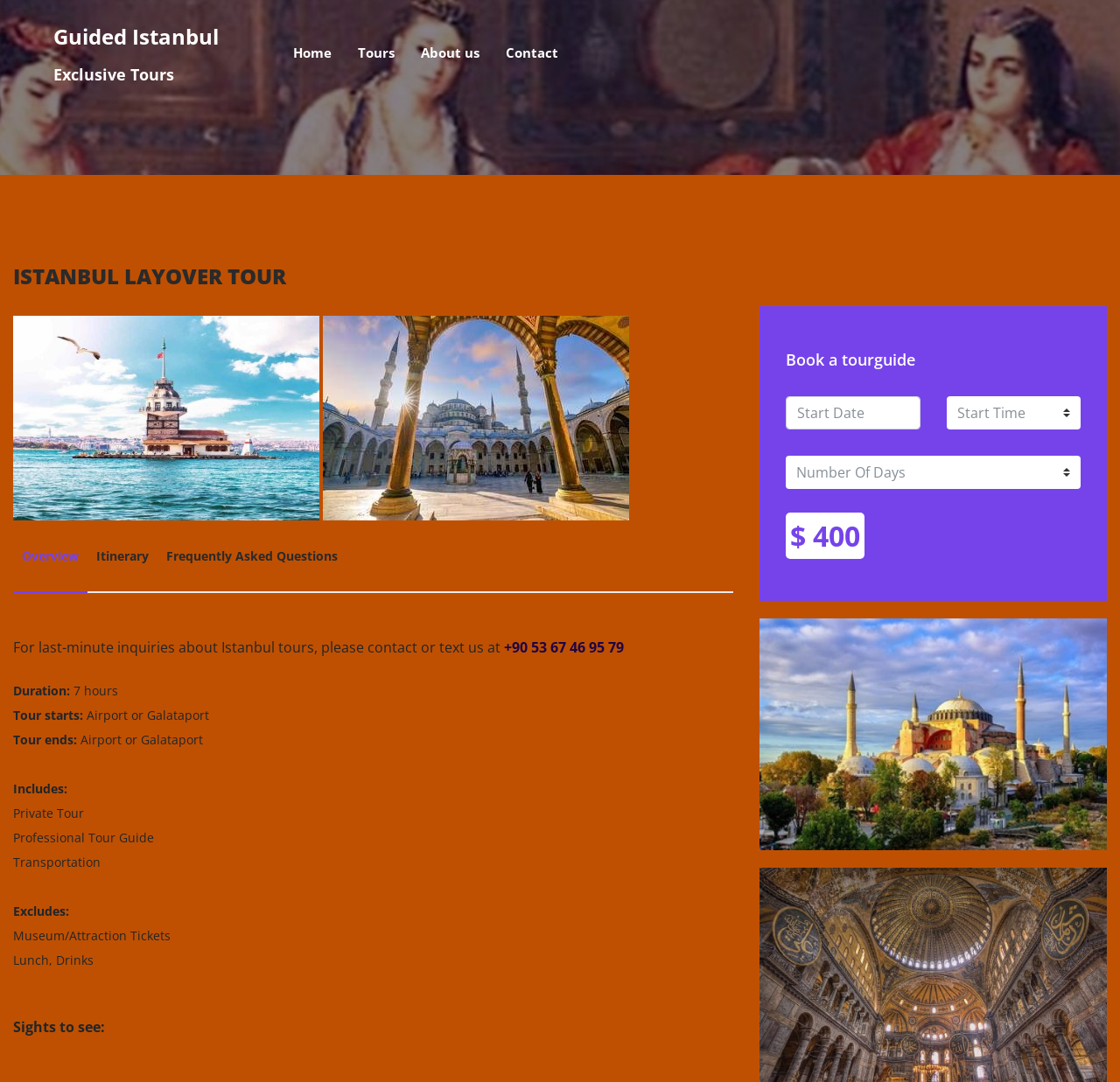Summarize the webpage comprehensively, mentioning all visible components.

The webpage is about Guided Istanbul, a company offering exclusive tours and transfers. At the top, there is a navigation menu with links to "Home", "Tours", "About us", and "Contact". Below the navigation menu, there is a prominent heading "ISTANBUL LAYOVER TOUR" with two images on either side.

Under the heading, there are three links: "Overview", "Itinerary", and "Frequently Asked Questions". The page then provides details about the tour, including a note about last-minute inquiries and a phone number to contact. The tour details include duration, start and end points, and what is included and excluded from the tour.

On the right side of the page, there is a section to book a tour guide with a heading "Book a tourguide". This section includes a textbox to enter the start date, two comboboxes, and a price of $400. Below this section, there is a large image.

Throughout the page, there are several static text elements providing information about the tour, and a few links and images scattered throughout.